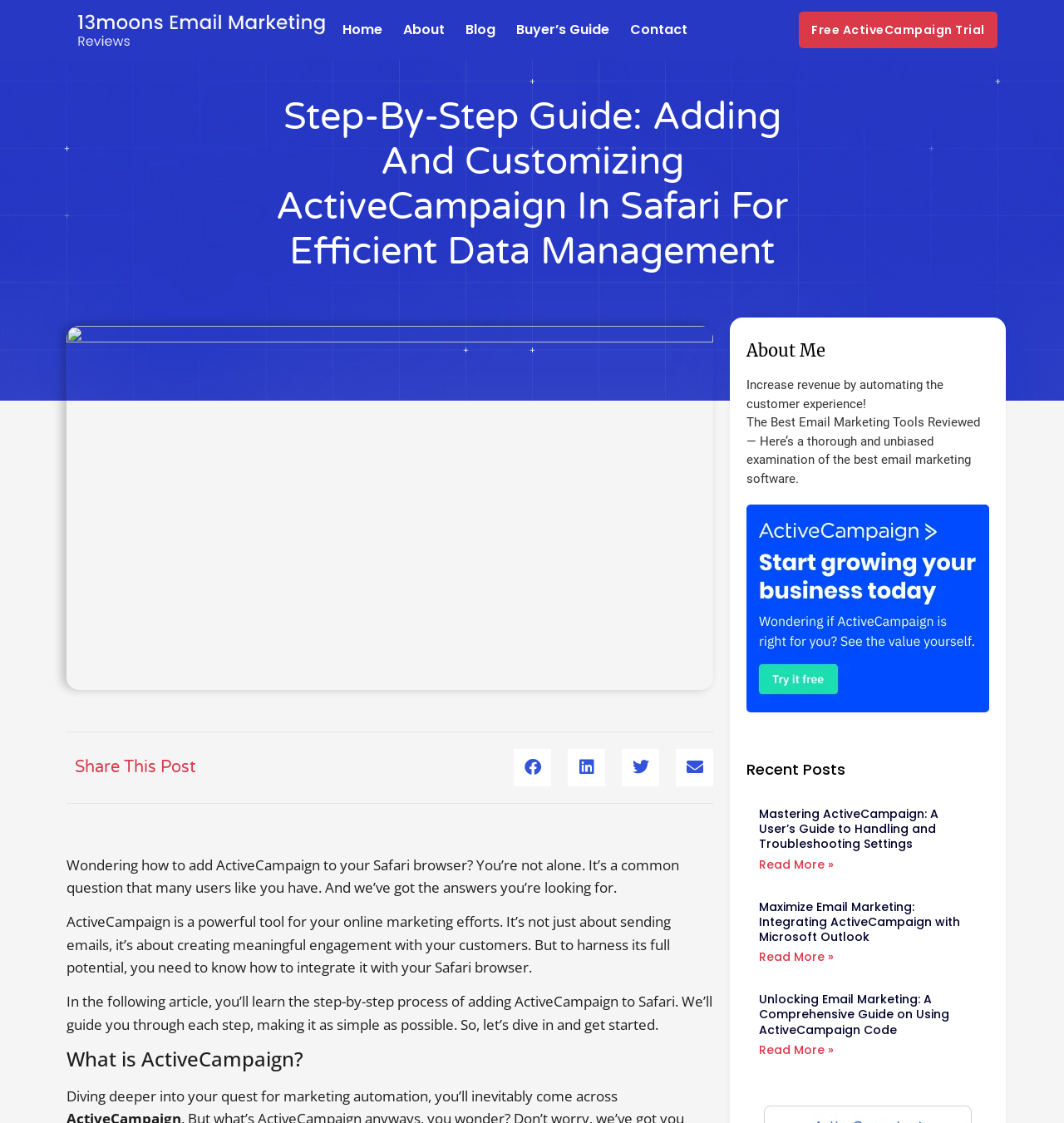Detail the various sections and features present on the webpage.

This webpage is a step-by-step guide on integrating ActiveCampaign with Safari. At the top, there are five navigation links: "Home", "About", "Blog", "Buyer's Guide", and "Contact". On the right side of the navigation links, there is a call-to-action link "Free ActiveCampaign Trial". 

Below the navigation links, there is a main heading "Step-By-Step Guide: Adding And Customizing ActiveCampaign In Safari For Efficient Data Management". 

The main content of the webpage is divided into sections. The first section introduces the importance of integrating ActiveCampaign with Safari, followed by a section explaining what ActiveCampaign is. 

On the right side of the page, there is a sidebar with a heading "About Me" and a promotional text "Increase revenue by automating the customer experience!". Below the promotional text, there is a review of email marketing tools and an affiliate link to ActiveCampaign. 

Further down the sidebar, there is a section titled "Recent Posts" with three article previews. Each preview has a heading and a "Read more" link. The articles are about mastering ActiveCampaign, integrating ActiveCampaign with Microsoft Outlook, and using ActiveCampaign code.

At the bottom of the page, there is a "Share This Post" section with four social media sharing buttons: Facebook, LinkedIn, Twitter, and Email.